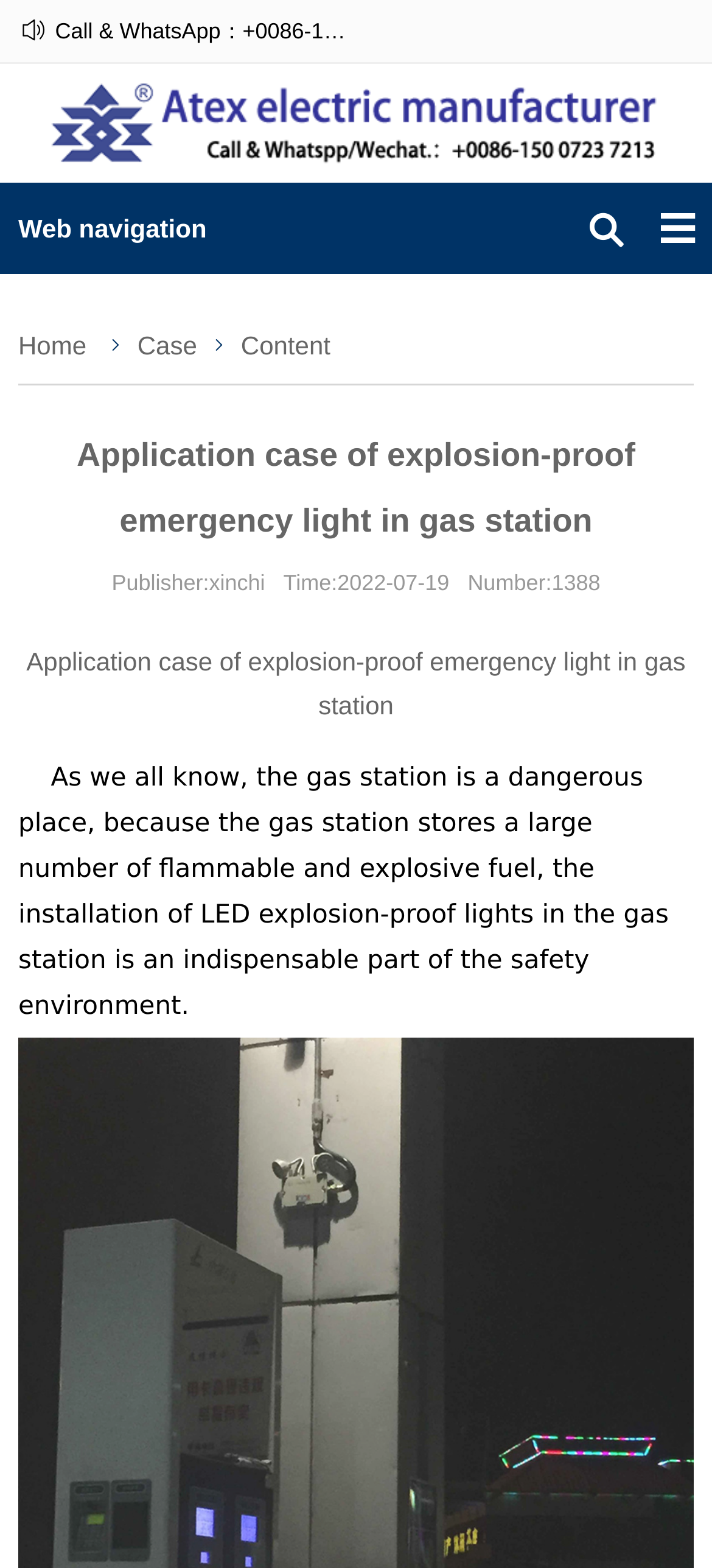Please determine the bounding box coordinates of the section I need to click to accomplish this instruction: "Learn more about Explosion-proof lights".

[0.474, 0.07, 0.573, 0.086]